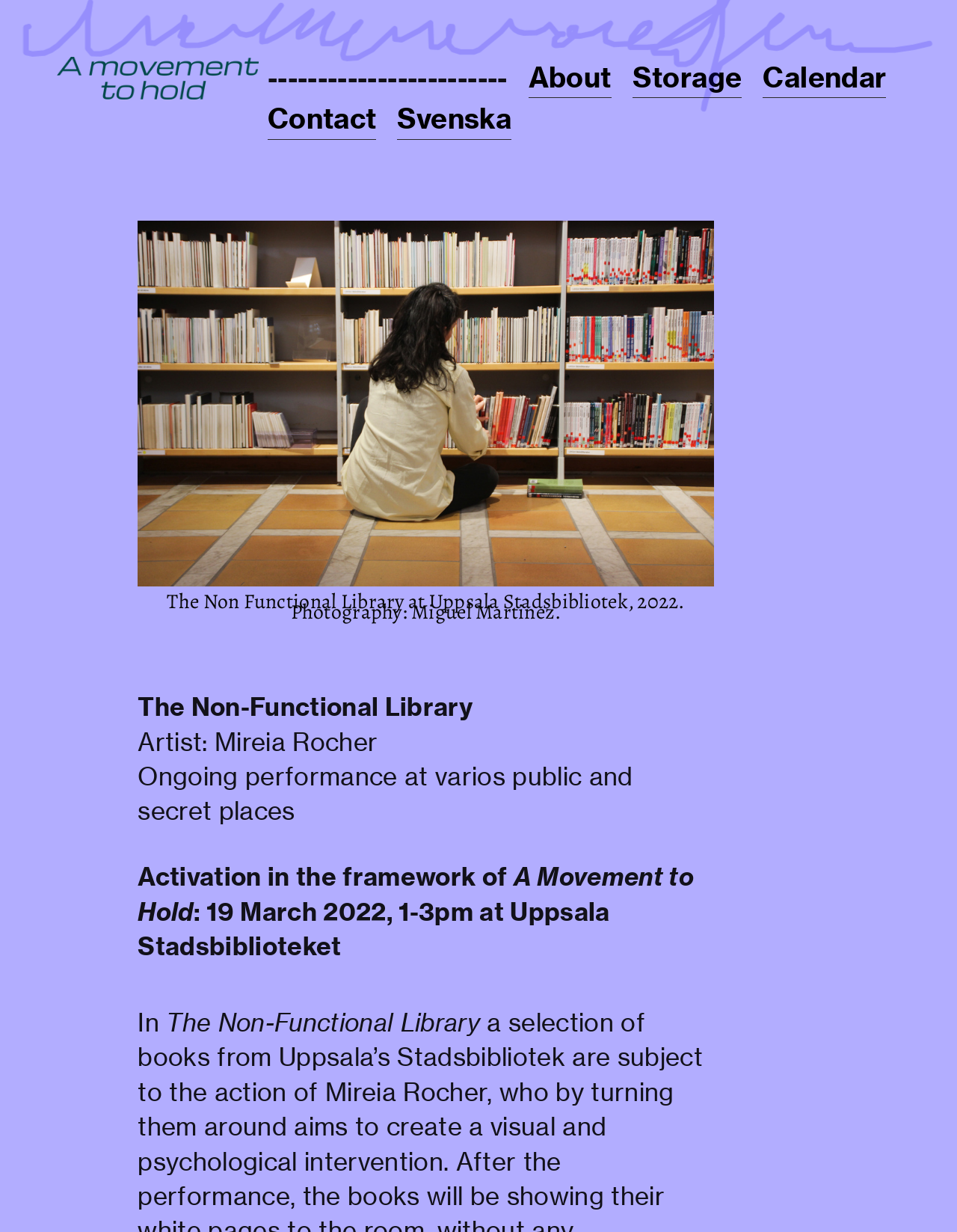How many links are there in the navigation menu?
Please utilize the information in the image to give a detailed response to the question.

The answer can be found by counting the number of link elements in the navigation menu, which are 'About', 'Storage', 'Calendar', 'Contact', and 'Svenska'.